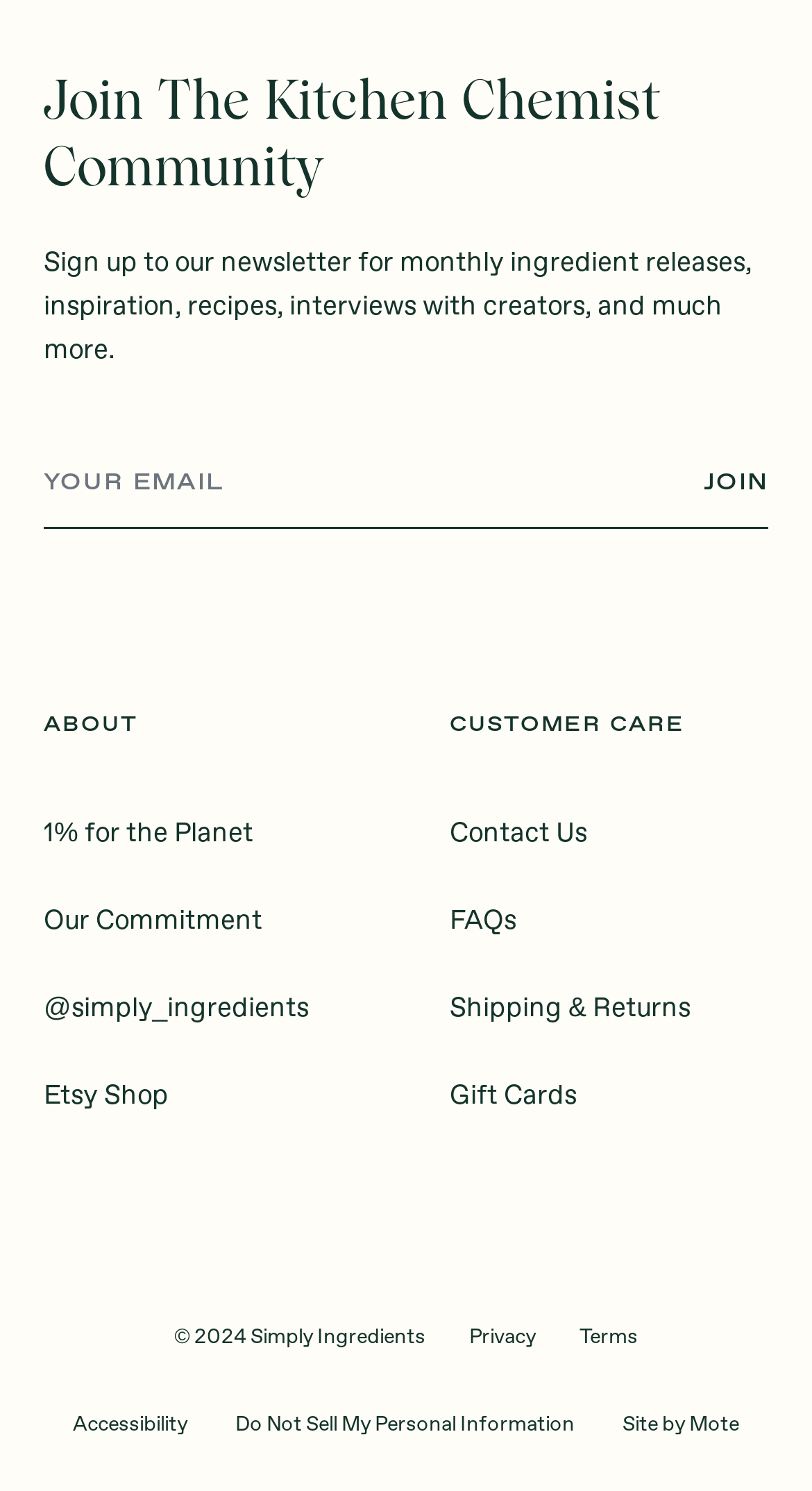Please find the bounding box coordinates of the element's region to be clicked to carry out this instruction: "Learn about the company".

[0.054, 0.478, 0.169, 0.492]